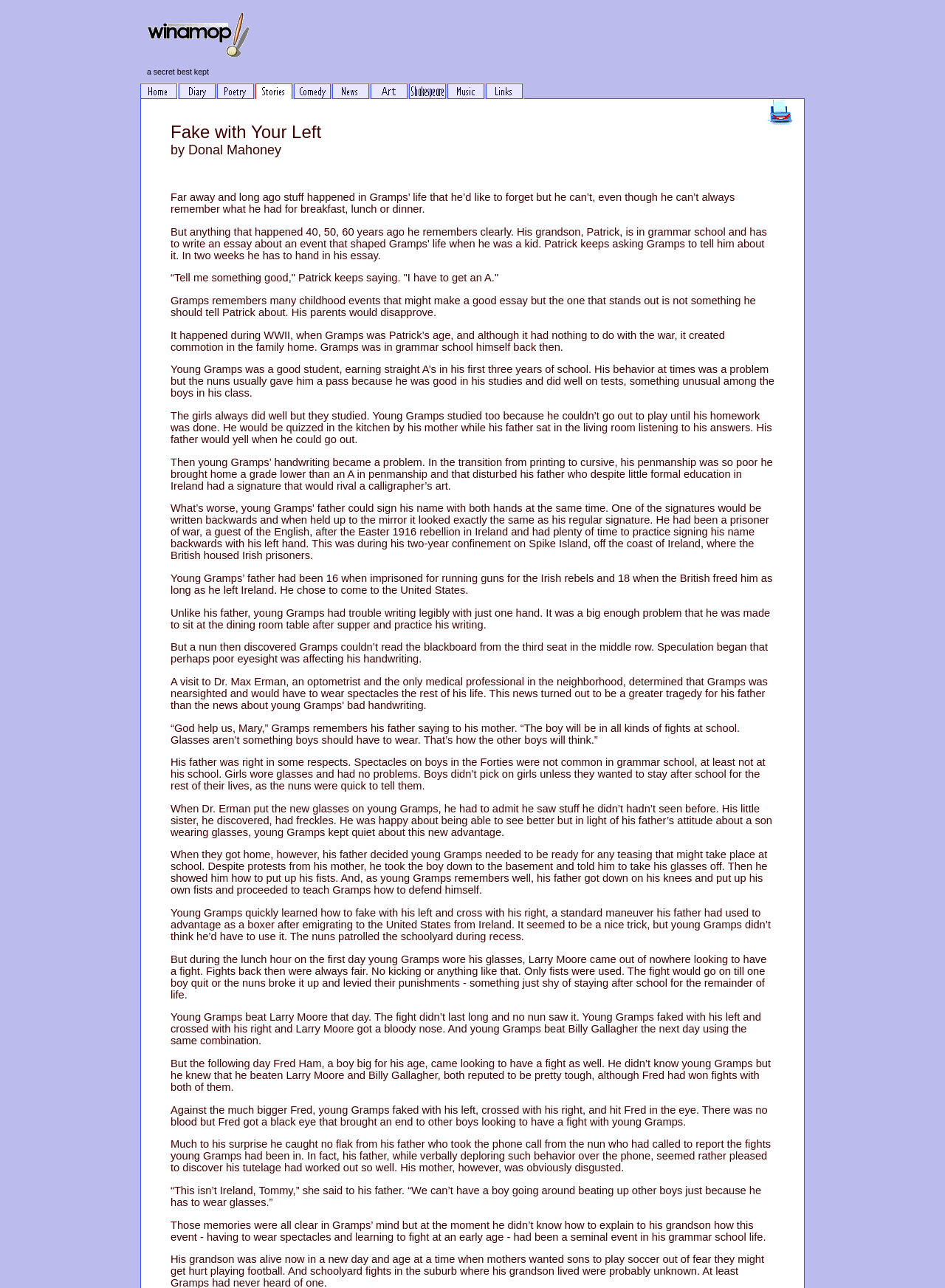Give an extensive and precise description of the webpage.

The webpage appears to be a literary website, with a focus on showcasing written works. At the top of the page, there is a small image and a table with several links to different categories of writing, including "Home sweet home", "Latest site info", "Poetic stuff", and more. These links are accompanied by small images.

Below the table, there is a blockquote section that contains a short story or essay titled "Fake with Your Left" by Donal Mahoney. The text is divided into several paragraphs, and the story appears to be a nostalgic and introspective account of the author's childhood, specifically his experiences with wearing glasses and learning to fight at a young age.

The story is written in a descriptive and conversational style, with vivid details about the author's family and upbringing. The text is well-organized and easy to follow, with clear paragraph breaks and indentation.

There are no other prominent images or elements on the page, aside from the small images accompanying the links at the top. The overall design is simple and focused on showcasing the written content.